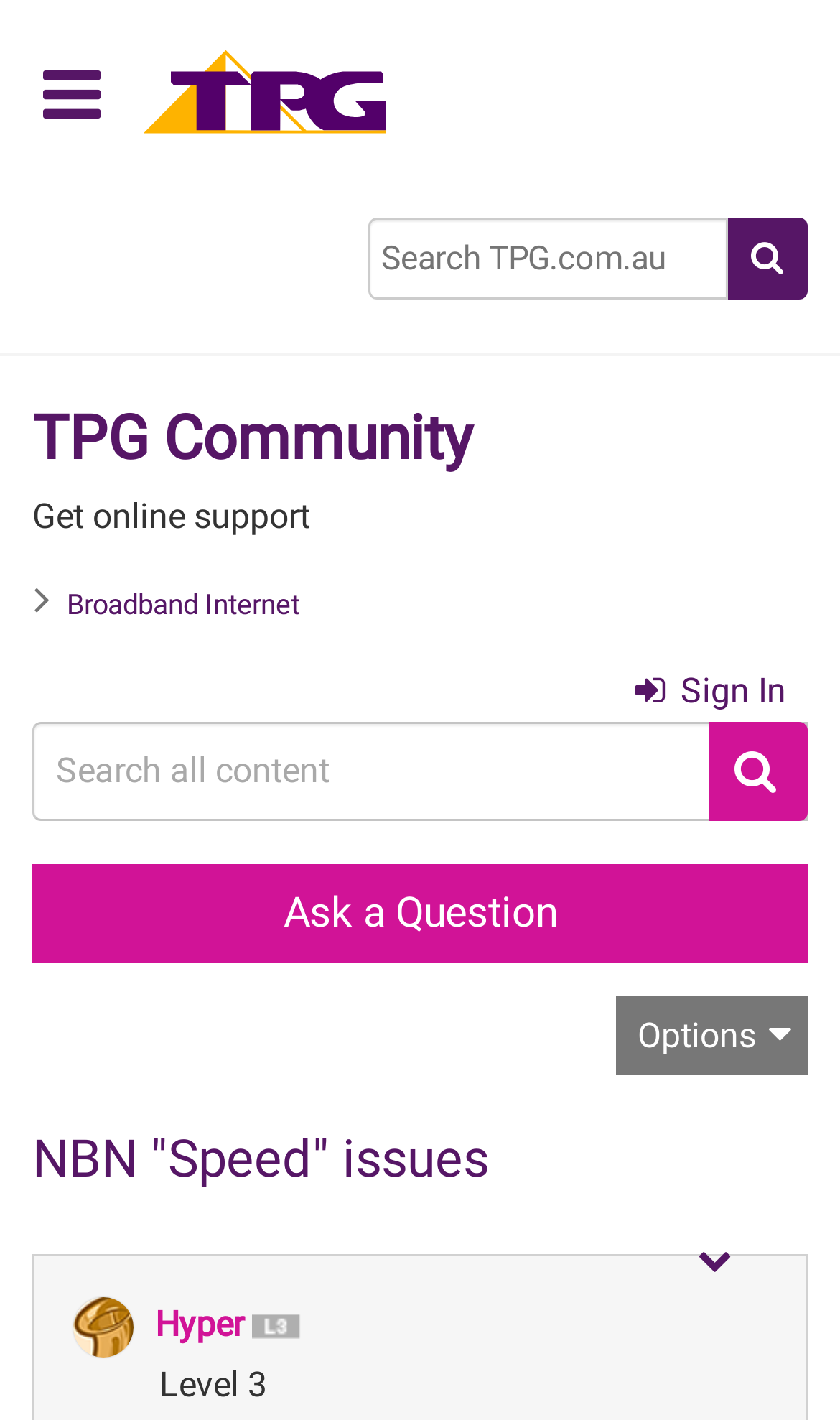What is the level of the user 'Hyper'?
Give a detailed and exhaustive answer to the question.

I found the answer by examining the image element with the description 'Level 3' which is located next to the user 'Hyper's profile link.